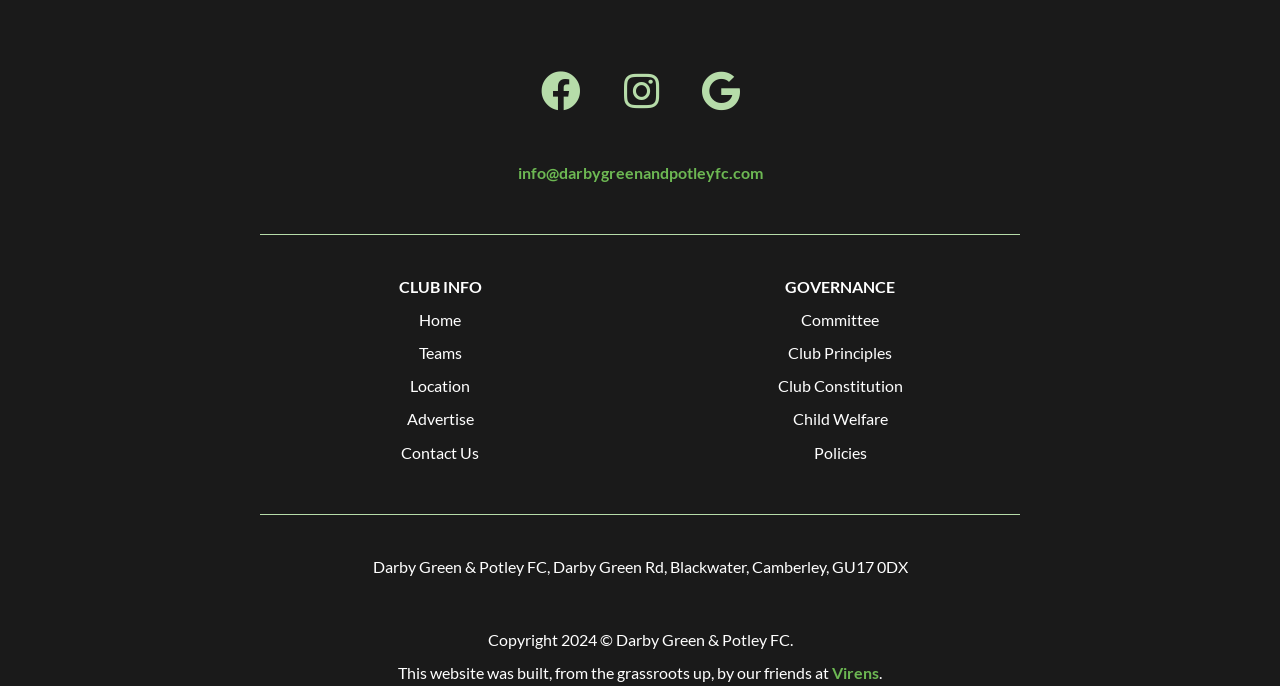Please answer the following question using a single word or phrase: What is the email address of the club?

info@darbygreenandpotleyfc.com